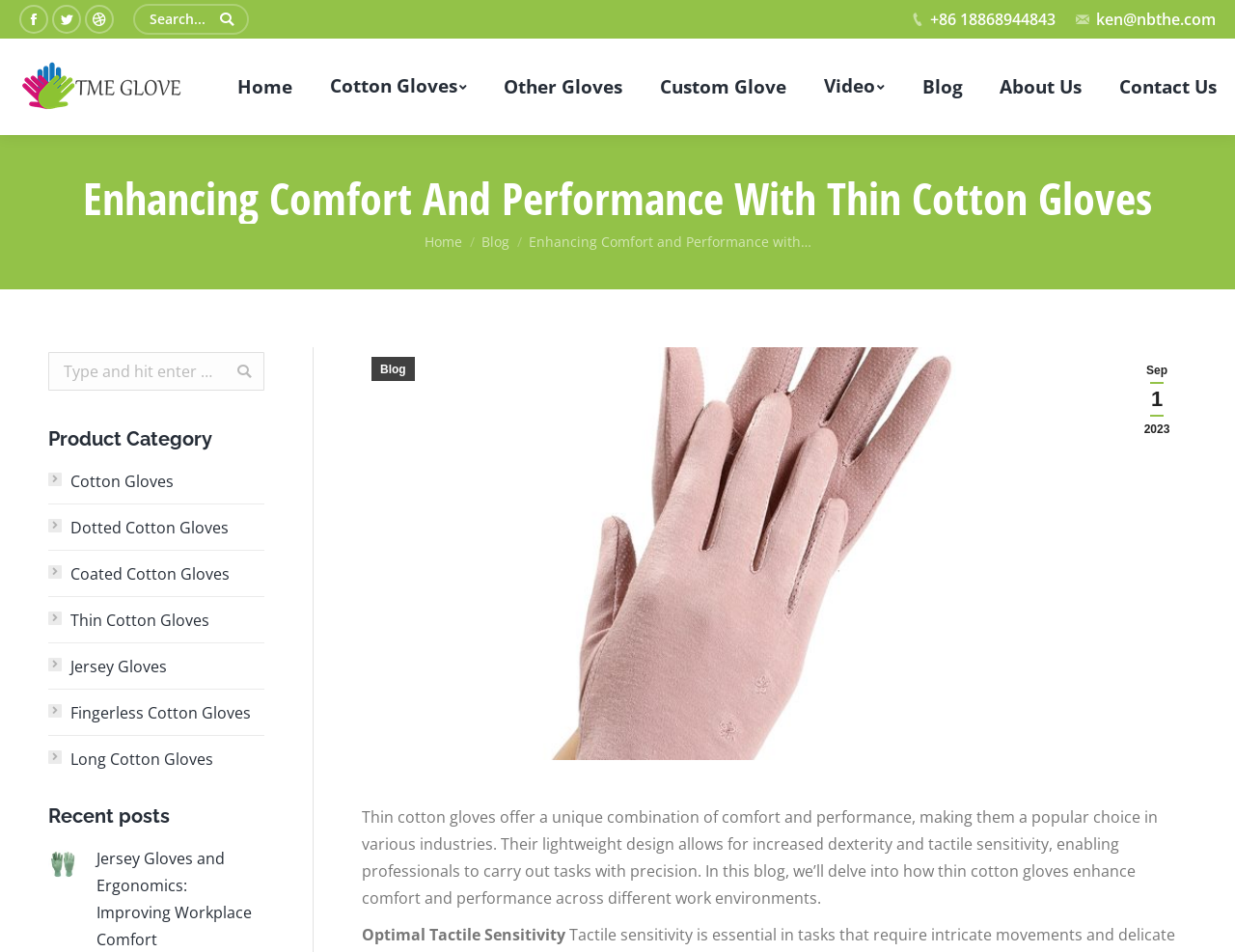Bounding box coordinates are specified in the format (top-left x, top-left y, bottom-right x, bottom-right y). All values are floating point numbers bounded between 0 and 1. Please provide the bounding box coordinate of the region this sentence describes: Fingerless Cotton Gloves

[0.039, 0.735, 0.203, 0.763]